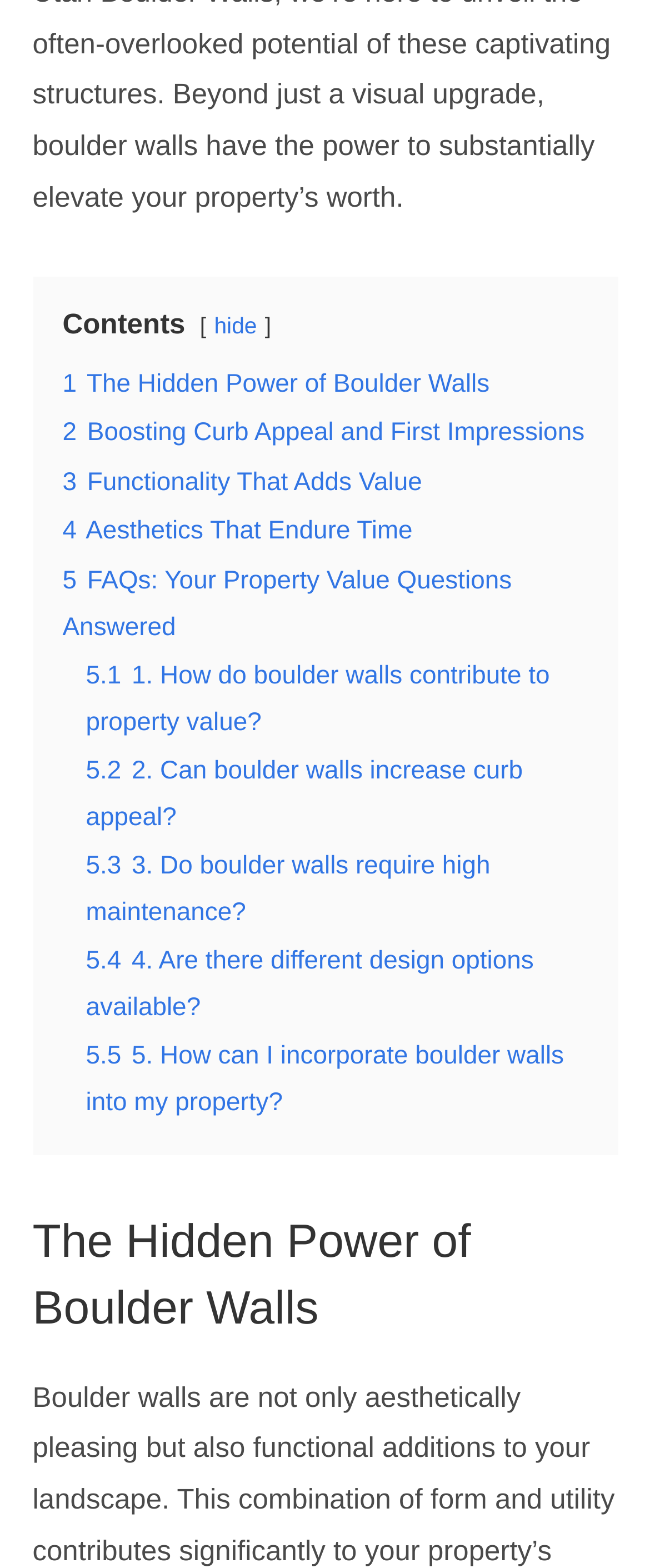Pinpoint the bounding box coordinates of the clickable area needed to execute the instruction: "Hide contents". The coordinates should be specified as four float numbers between 0 and 1, i.e., [left, top, right, bottom].

[0.329, 0.2, 0.395, 0.216]